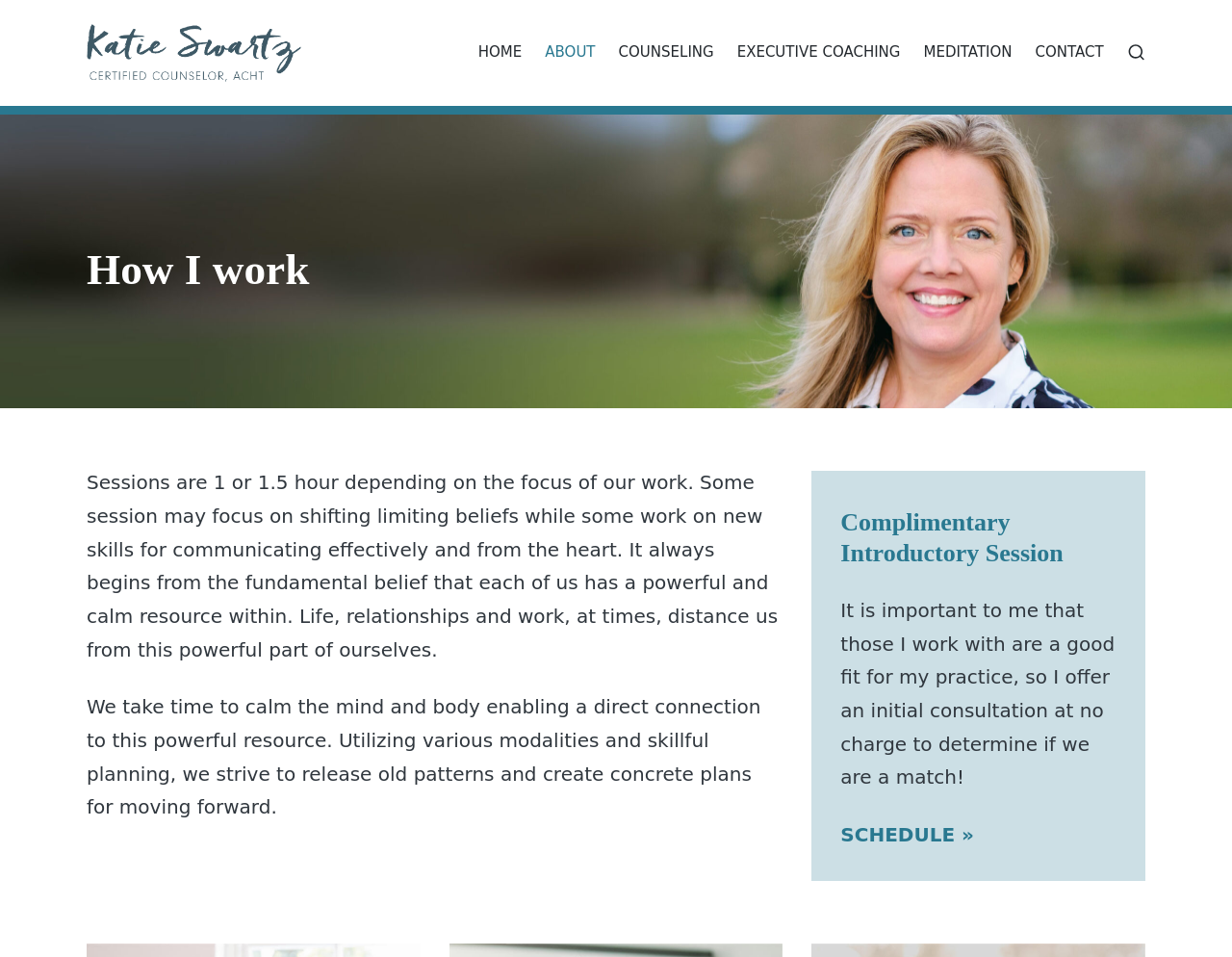Predict the bounding box of the UI element based on this description: "alt="Katie Swartz, Certified Counselor, Bellevue"".

[0.07, 0.025, 0.244, 0.085]